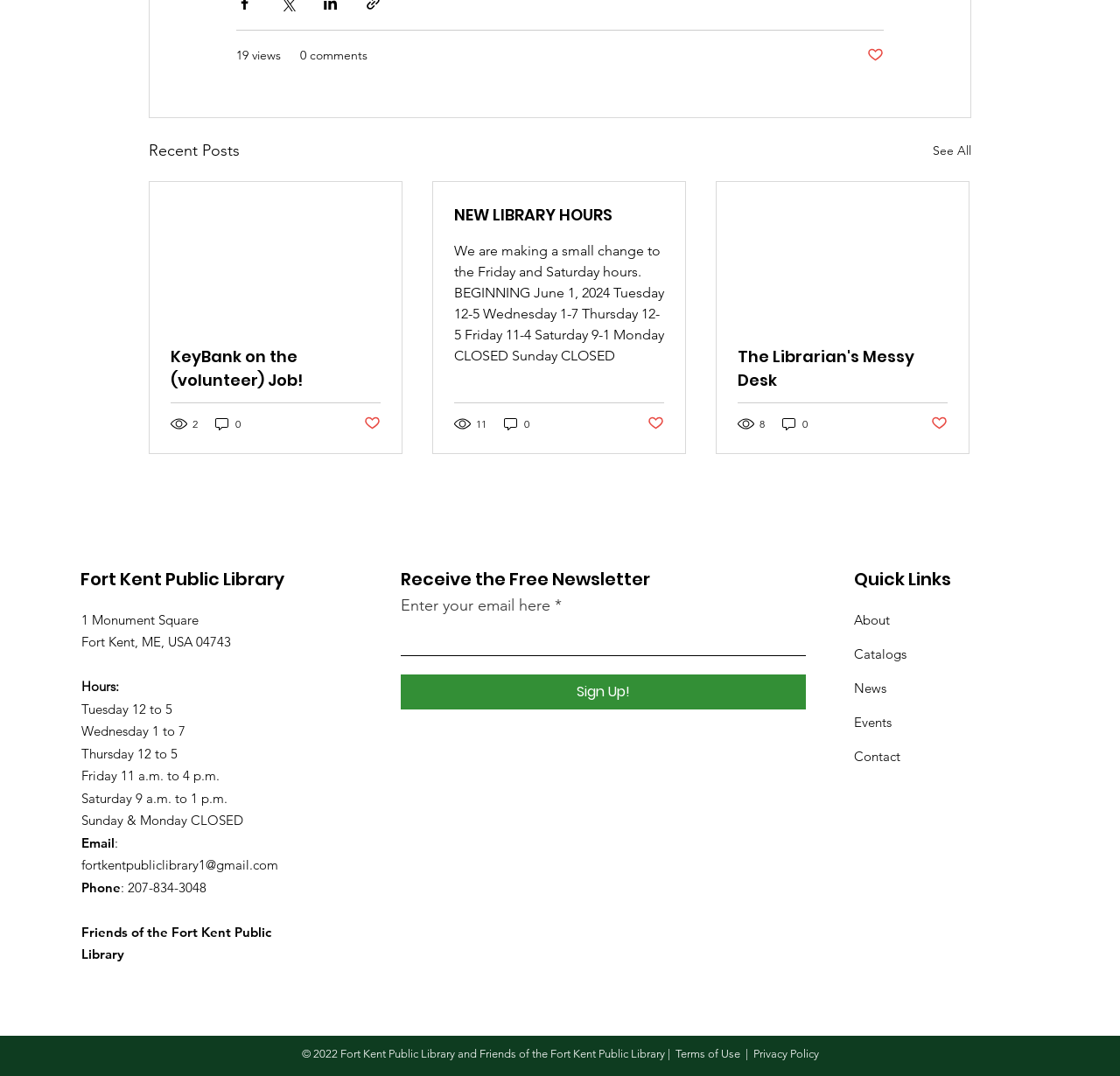From the element description The Librarian's Messy Desk, predict the bounding box coordinates of the UI element. The coordinates must be specified in the format (top-left x, top-left y, bottom-right x, bottom-right y) and should be within the 0 to 1 range.

[0.659, 0.32, 0.846, 0.364]